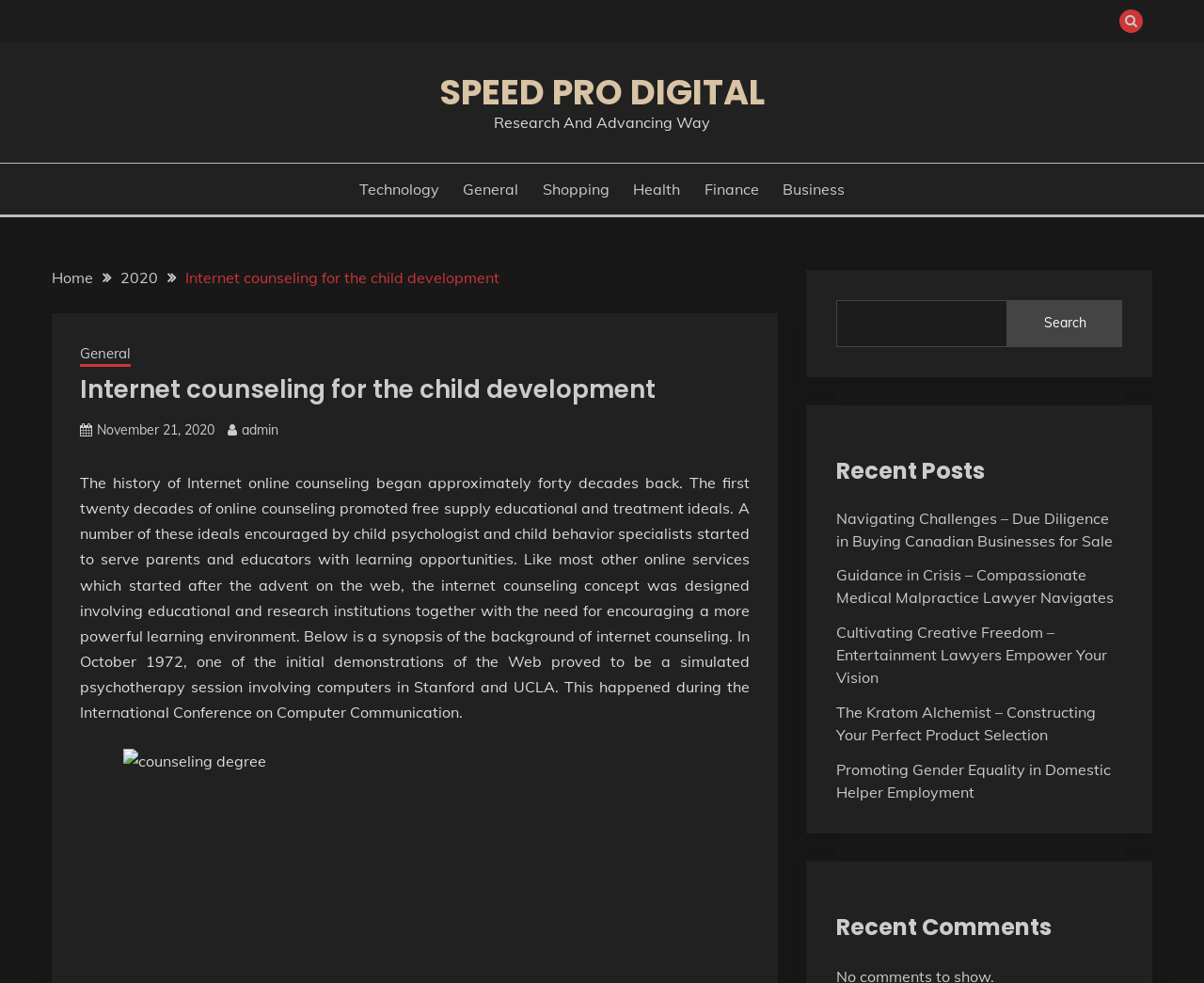Identify and provide the main heading of the webpage.

Internet counseling for the child development